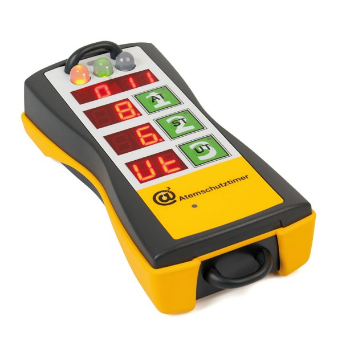What is the purpose of the indicator lights at the top?
By examining the image, provide a one-word or phrase answer.

Signal operational status